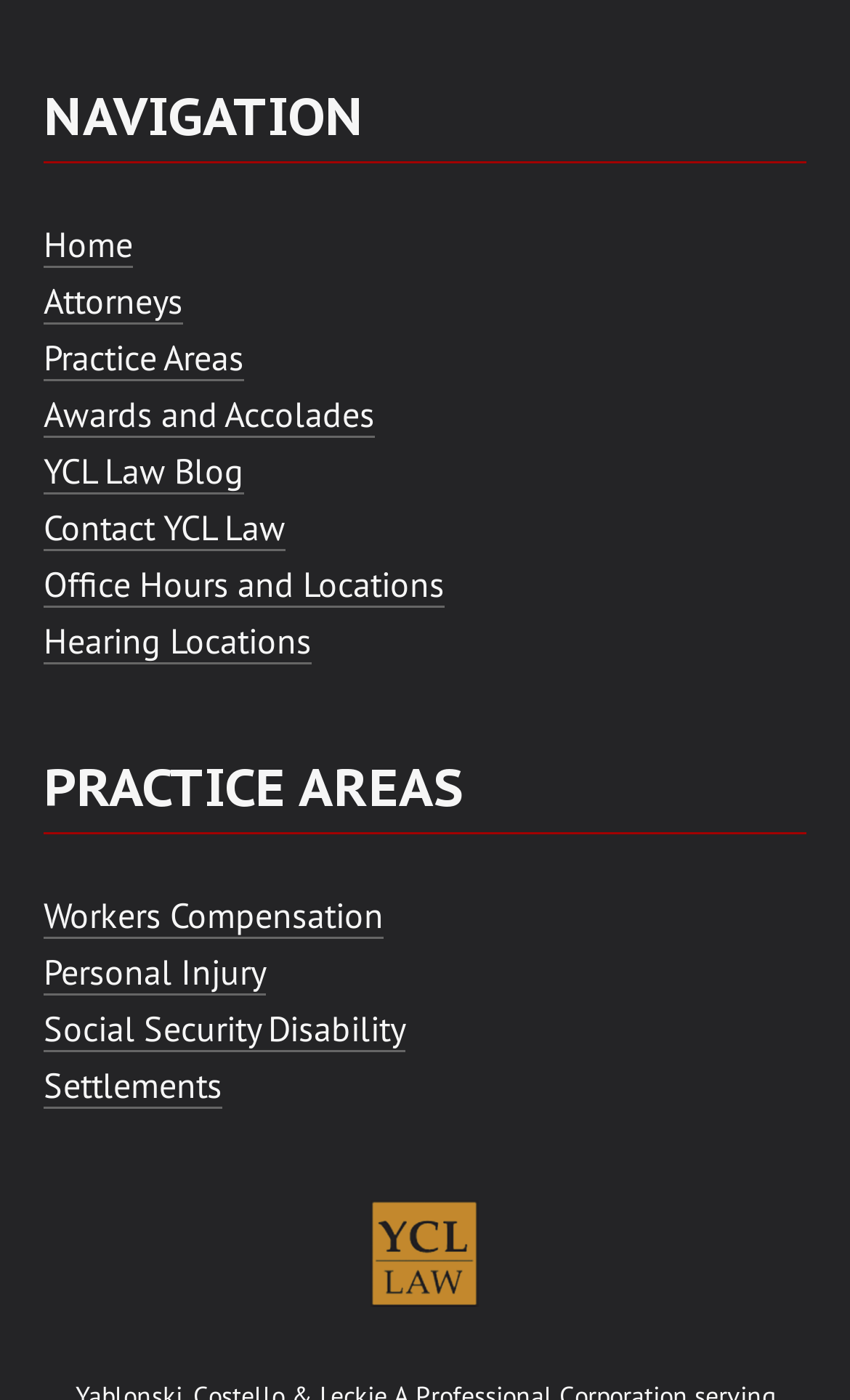Please reply with a single word or brief phrase to the question: 
What is the first navigation link?

Home